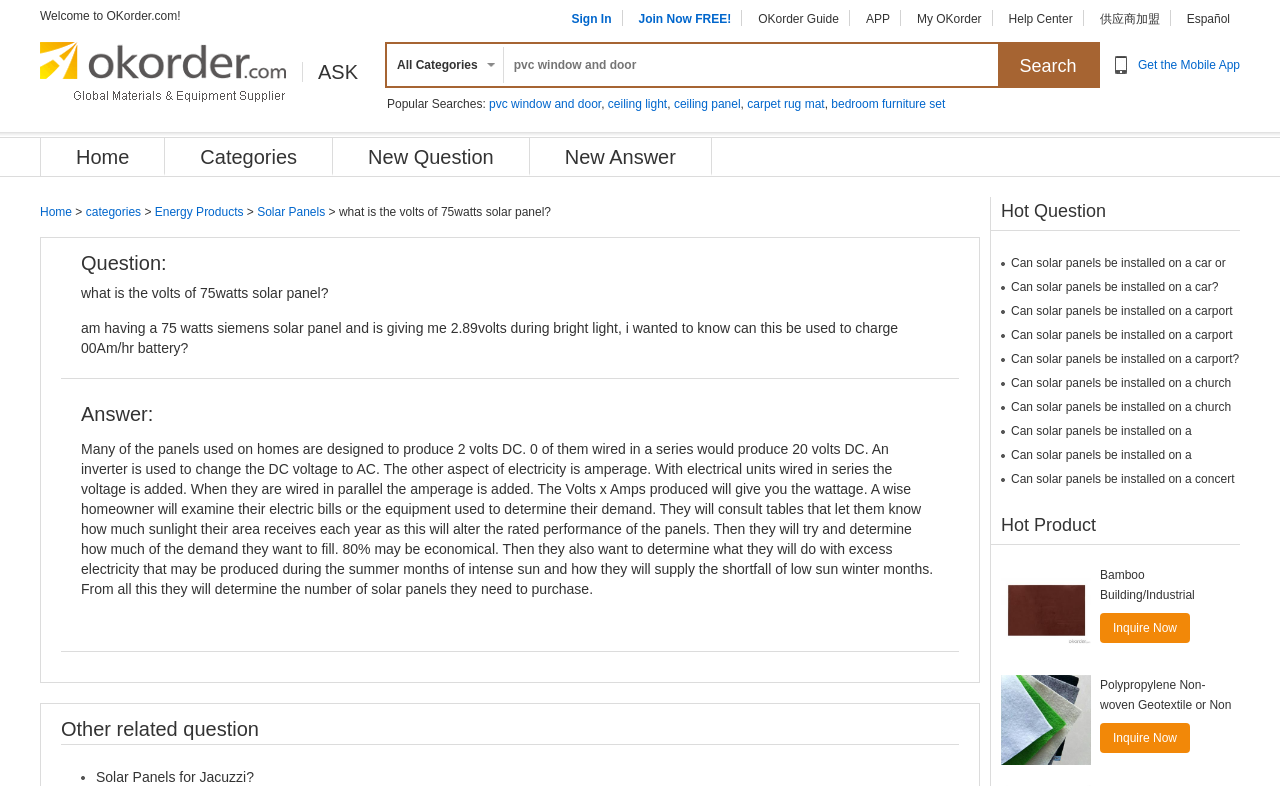Can you find the bounding box coordinates for the element to click on to achieve the instruction: "Sign in to your account"?

[0.446, 0.013, 0.478, 0.036]